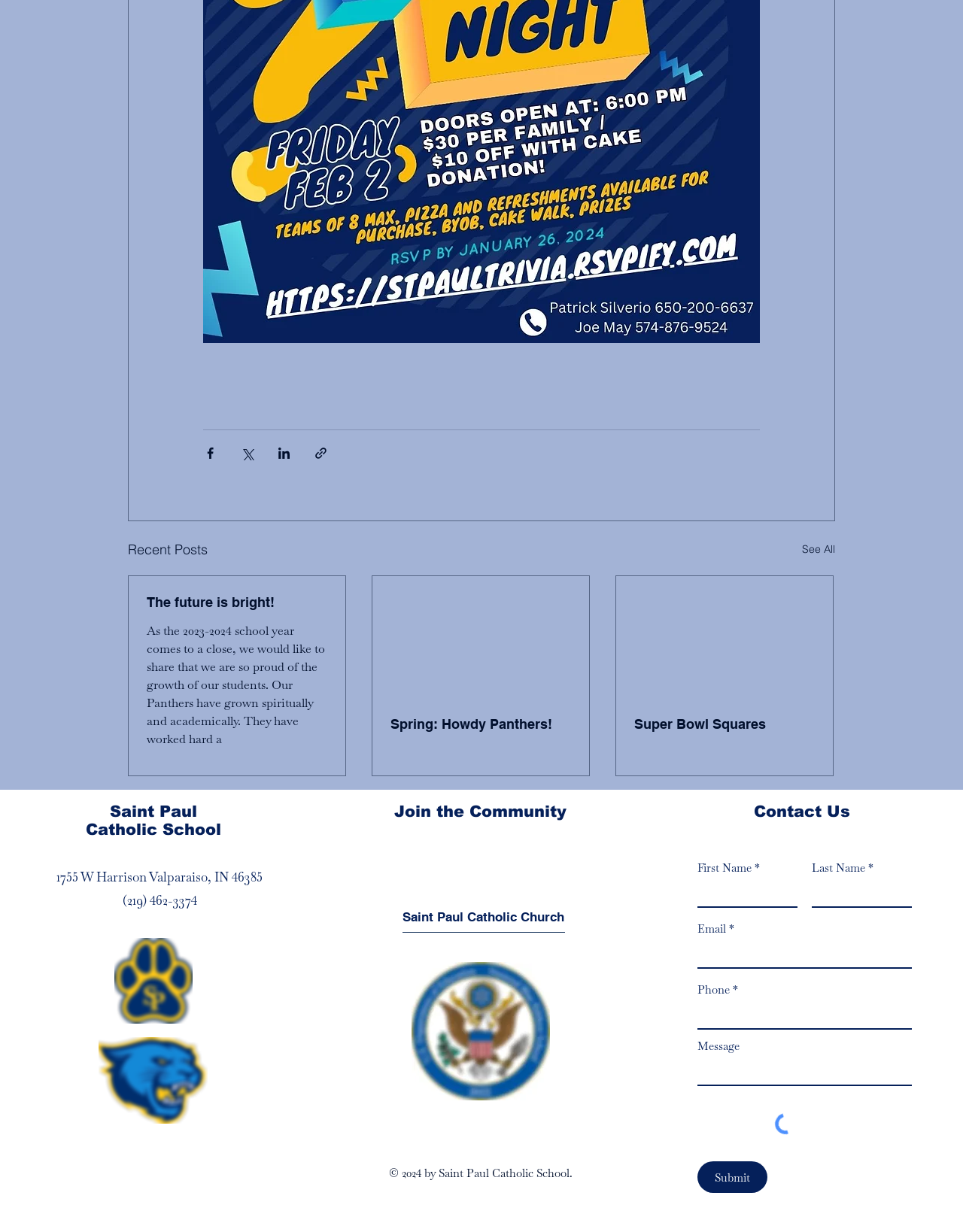Please identify the bounding box coordinates of the clickable area that will allow you to execute the instruction: "View the 'Mission' page".

None